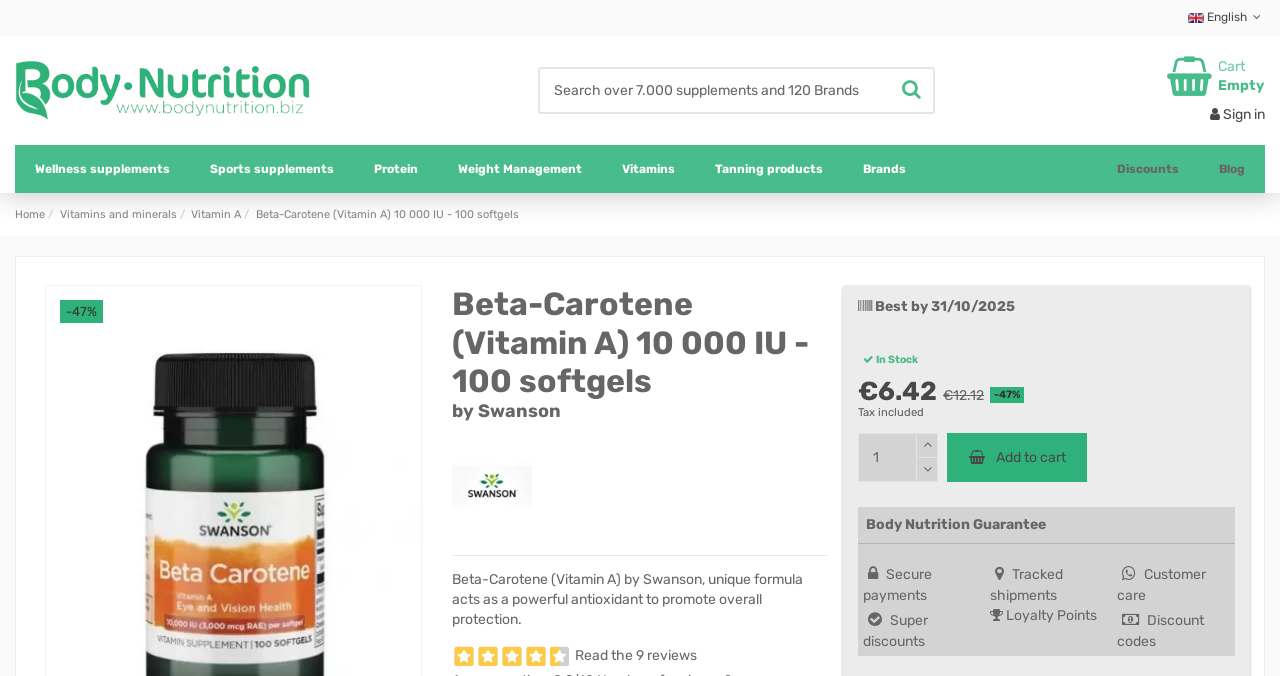Provide a one-word or short-phrase response to the question:
Is the product in stock?

Yes